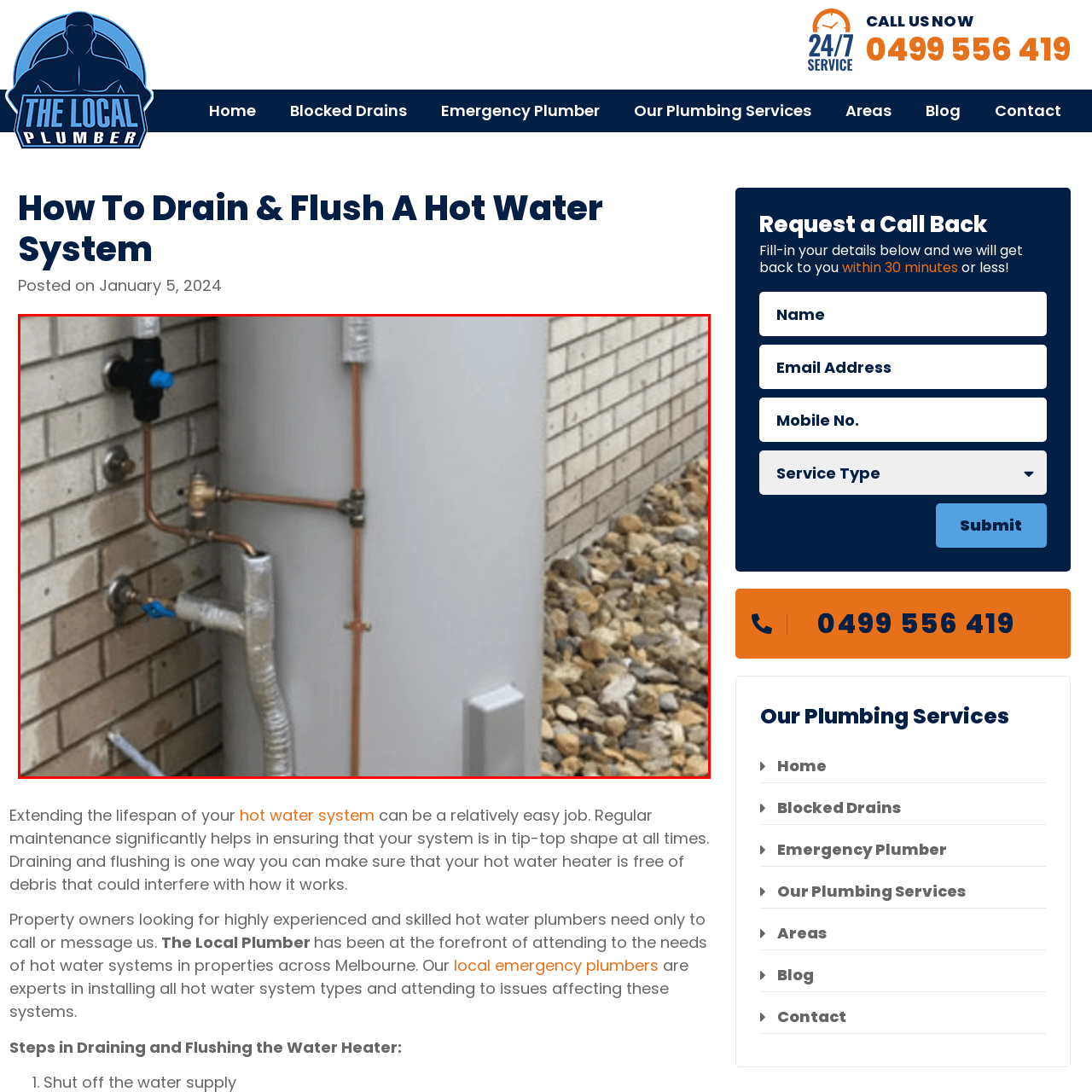Narrate the specific details and elements found within the red-bordered image.

The image showcases a hot water system installed against a brick wall, highlighting the essential components for efficient water drainage and flushing. The system is connected to several pipes and valves, with notable features including a blue valve and copper piping that indicates its functionality. Surrounding the water heater are smooth, rounded stones, contributing to a clean aesthetic. This setup is part of a guide titled "How To Drain & Flush A Hot Water System," which aims to provide property owners with maintenance tips to extend the lifespan of their hot water units. Regular maintenance, such as draining and flushing, ensures optimal performance by preventing debris buildup.